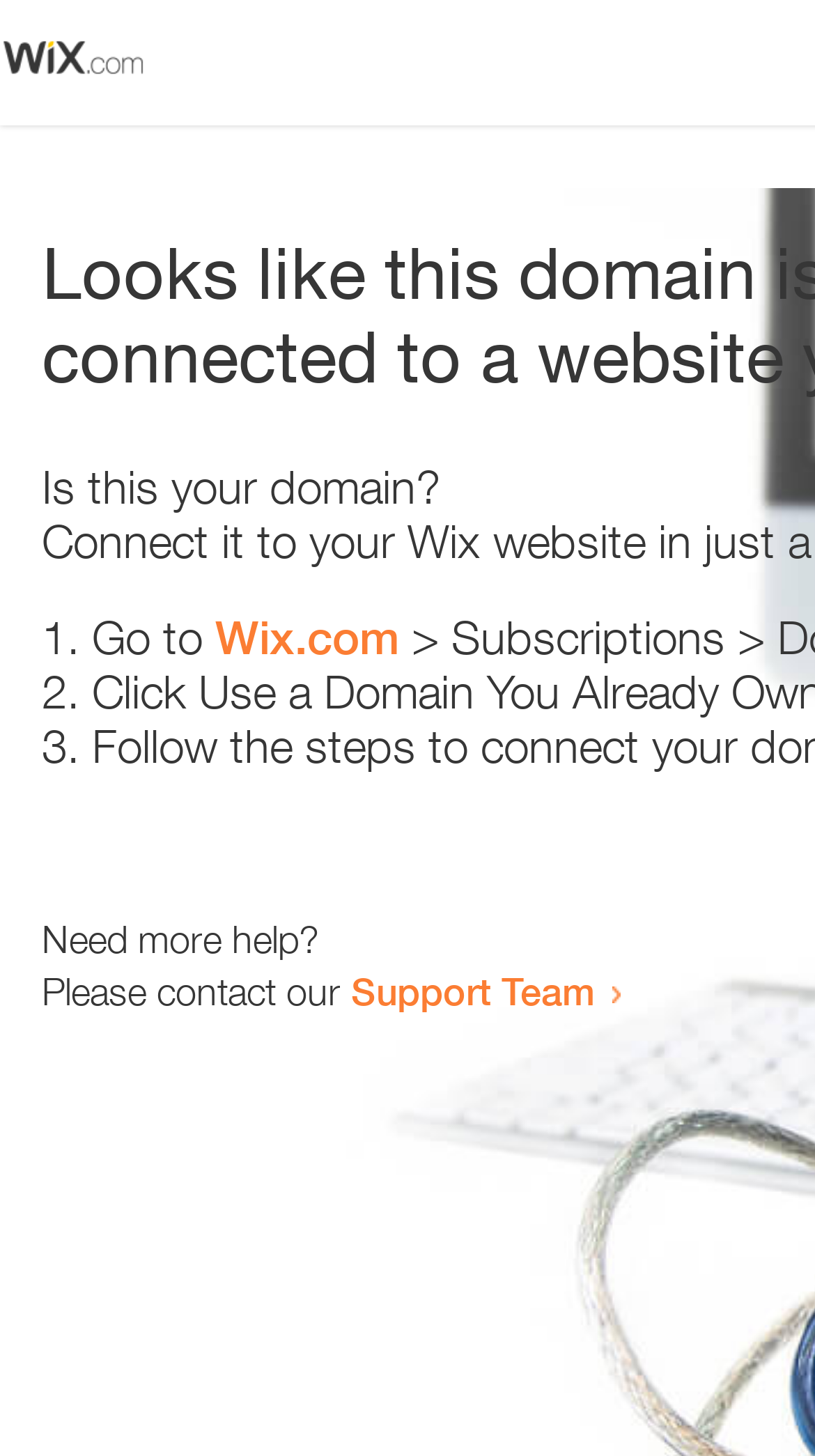Please reply to the following question using a single word or phrase: 
What is the domain being referred to?

Wix.com